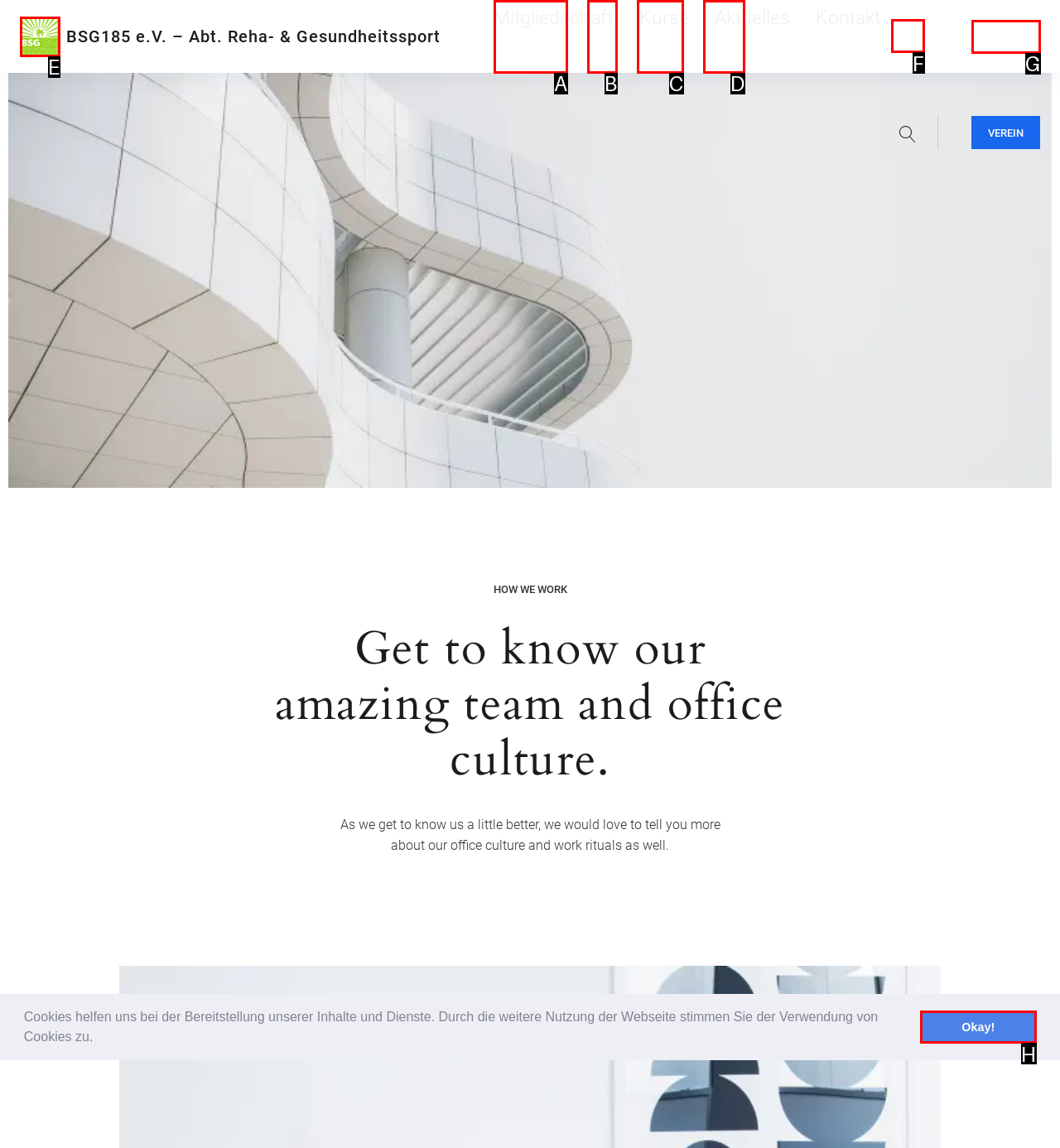Identify the letter of the UI element you should interact with to perform the task: search for something
Reply with the appropriate letter of the option.

F